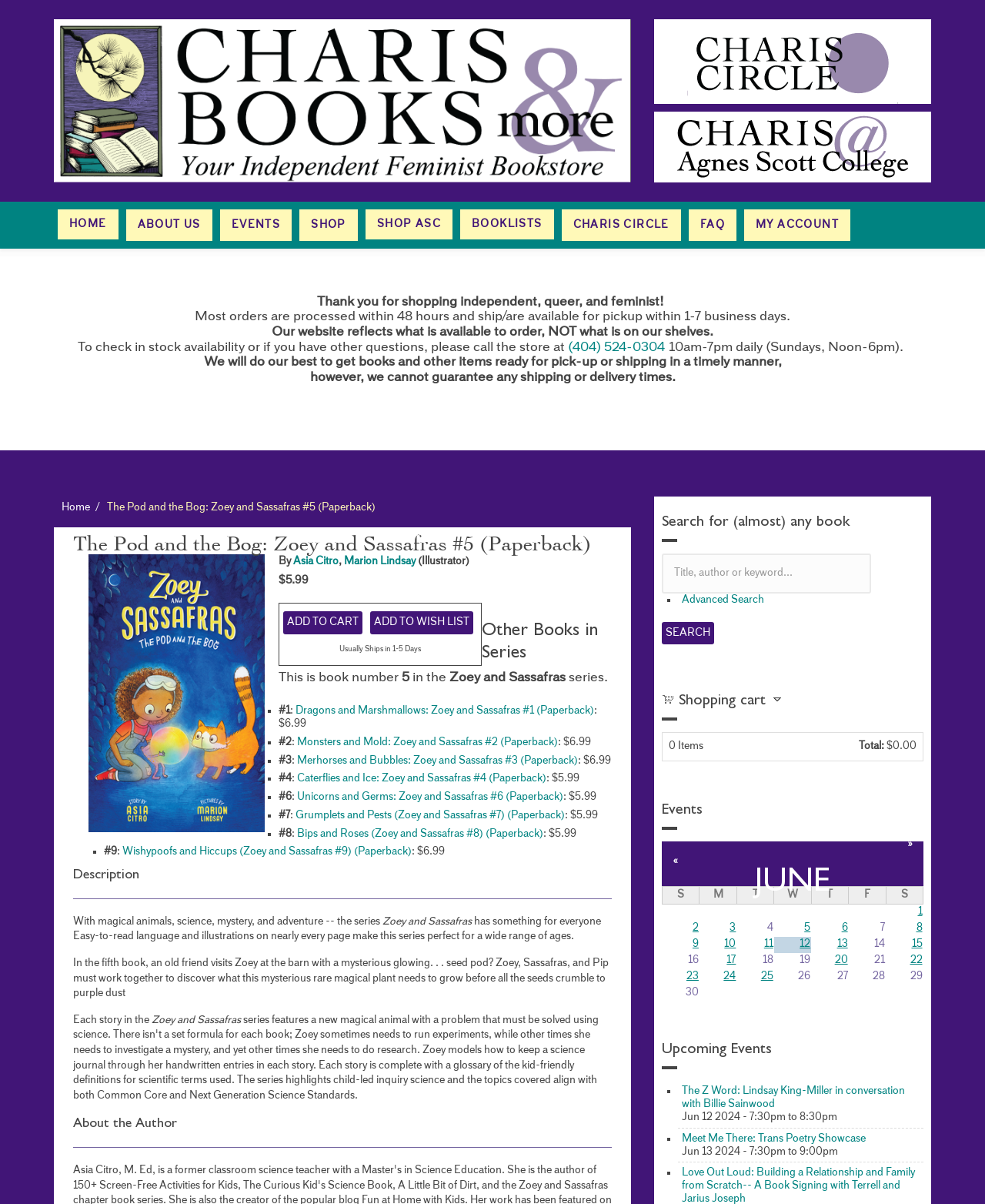Can you give a detailed response to the following question using the information from the image? Who are the authors of the book?

I found the answer by looking at the link elements with the text 'Asia Citro' and 'Marion Lindsay' which are likely to be the authors of the book.